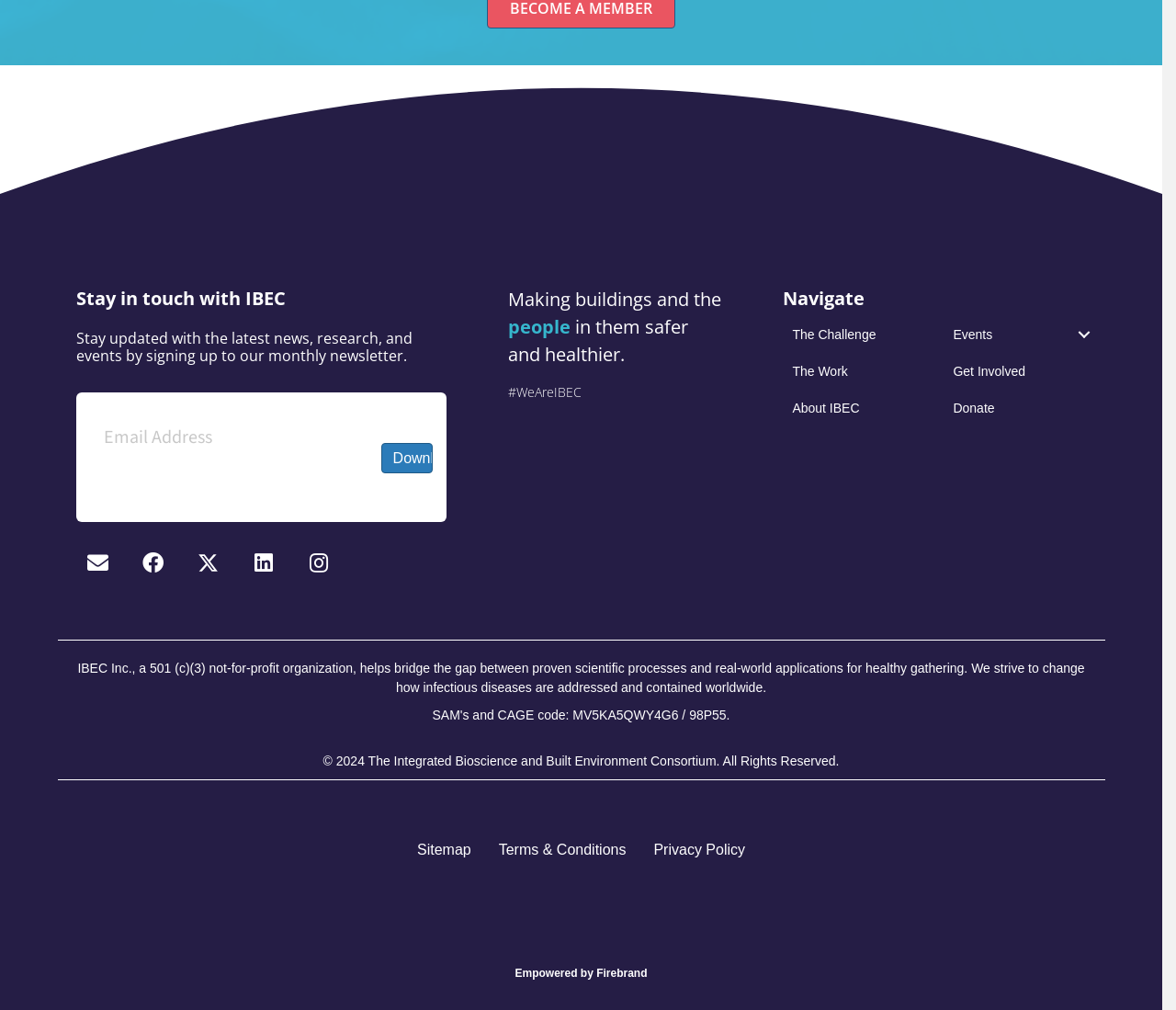What is the position of the 'Facebook' button?
Provide a short answer using one word or a brief phrase based on the image.

Below the 'Stay in touch with IBEC' heading